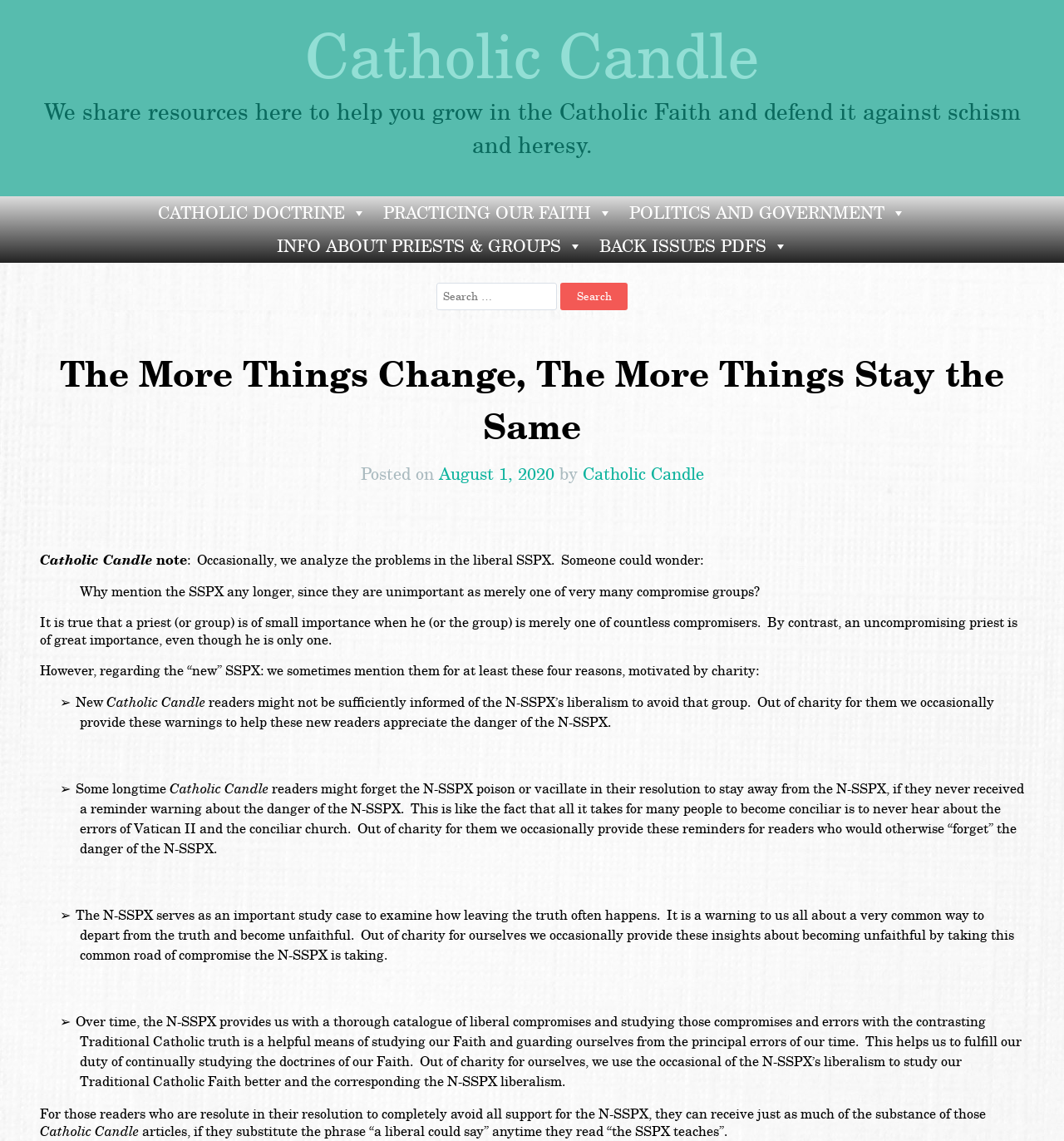Can you find the bounding box coordinates of the area I should click to execute the following instruction: "Click on the Search button"?

[0.527, 0.248, 0.59, 0.272]